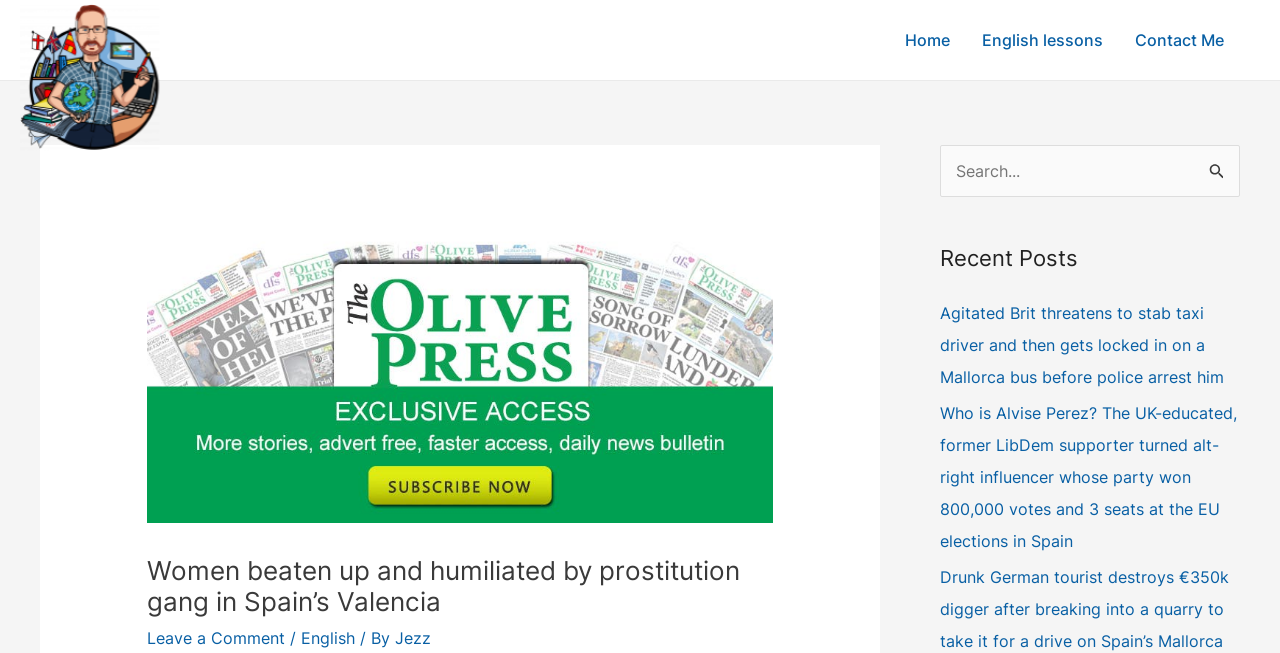Provide a brief response in the form of a single word or phrase:
What is the name of the website?

The English Emigre